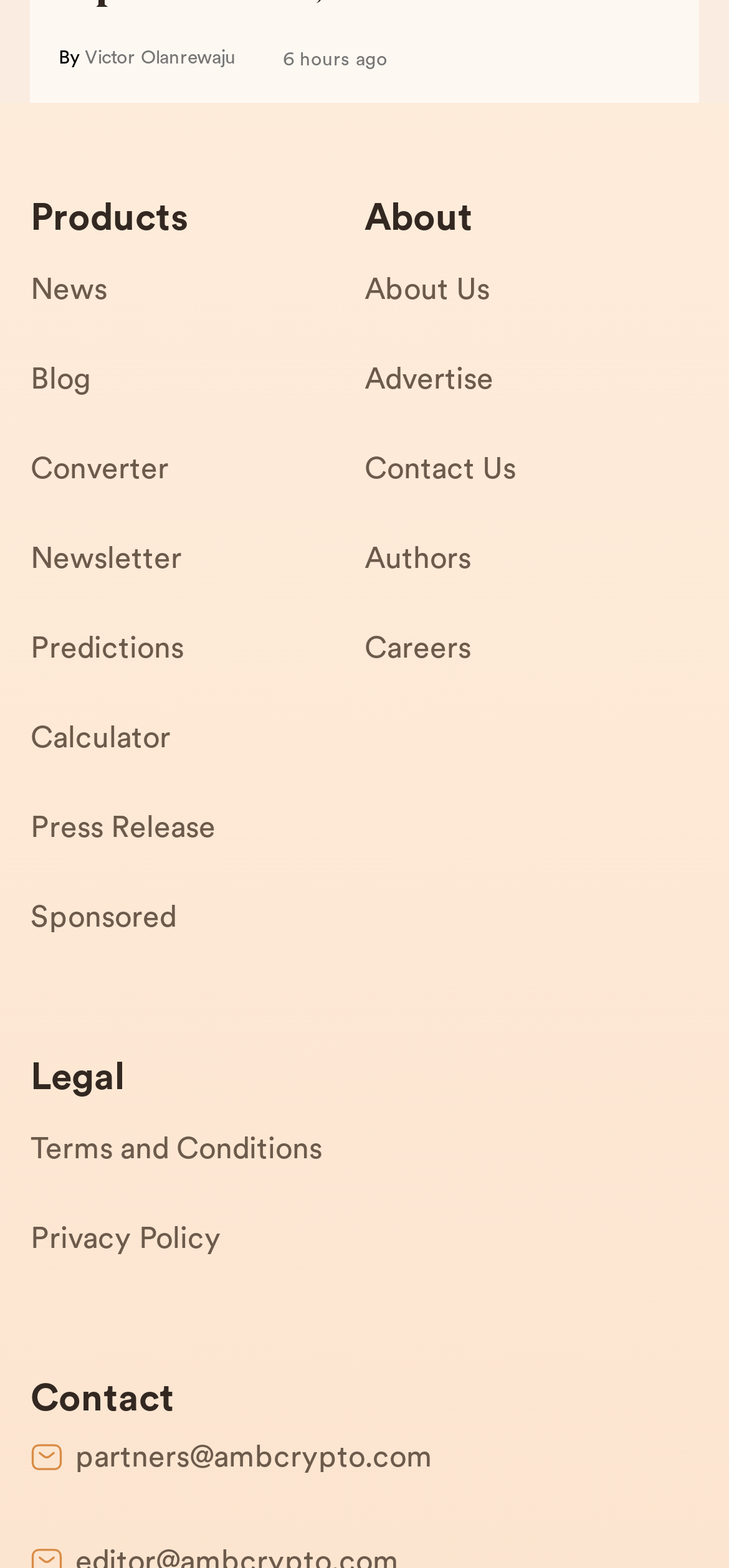Given the description "Terms and Conditions", provide the bounding box coordinates of the corresponding UI element.

[0.042, 0.716, 0.5, 0.773]